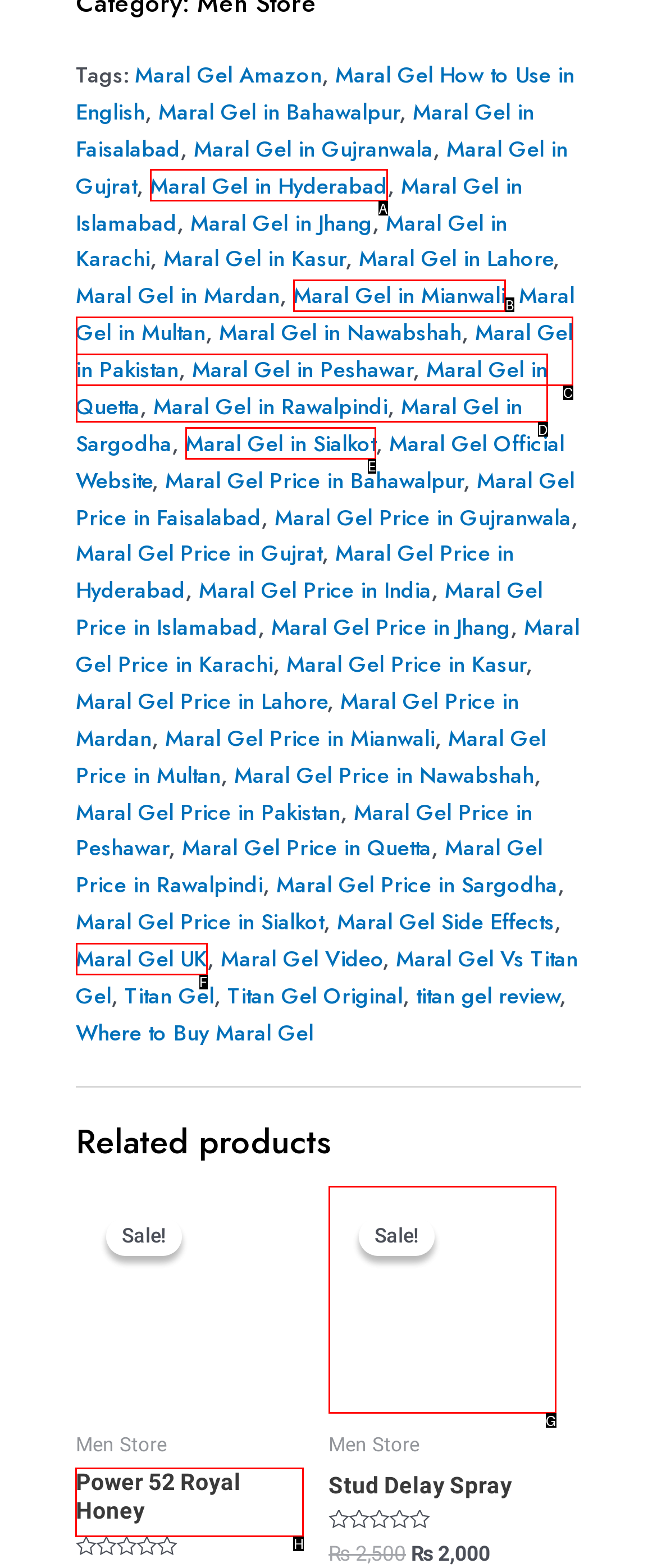For the instruction: Explore Power 52 Royal Honey, which HTML element should be clicked?
Respond with the letter of the appropriate option from the choices given.

H